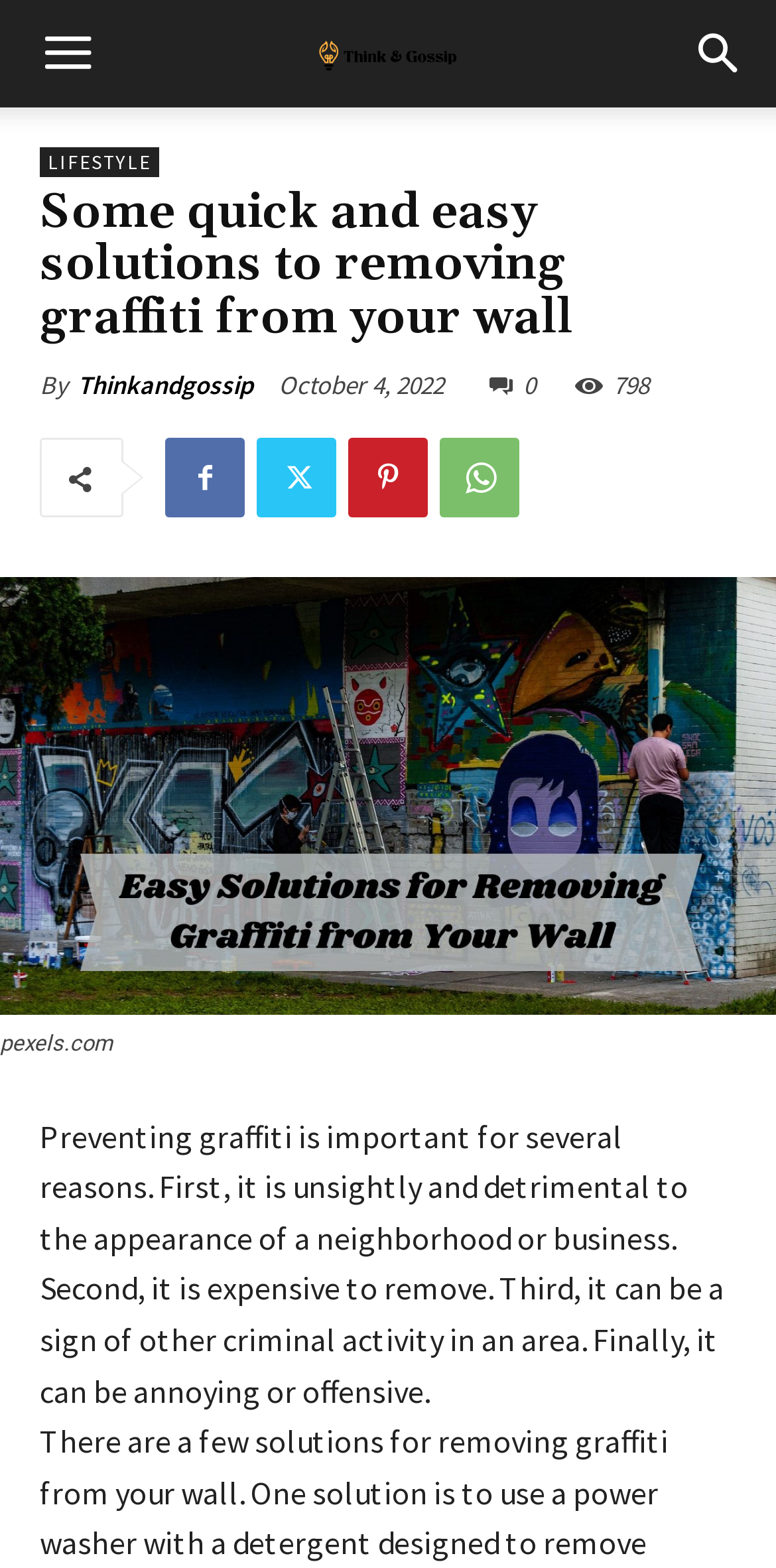Pinpoint the bounding box coordinates of the clickable area needed to execute the instruction: "Search for something". The coordinates should be specified as four float numbers between 0 and 1, i.e., [left, top, right, bottom].

[0.856, 0.0, 1.0, 0.069]